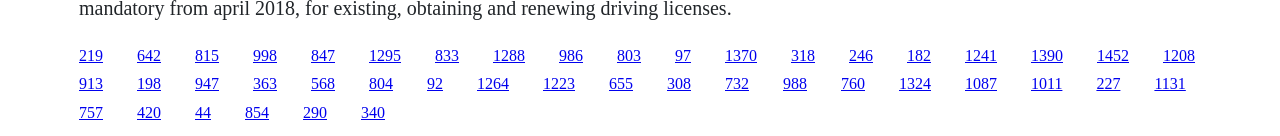Provide a brief response to the question below using one word or phrase:
What are the horizontal lines of links on the webpage?

Navigation menus